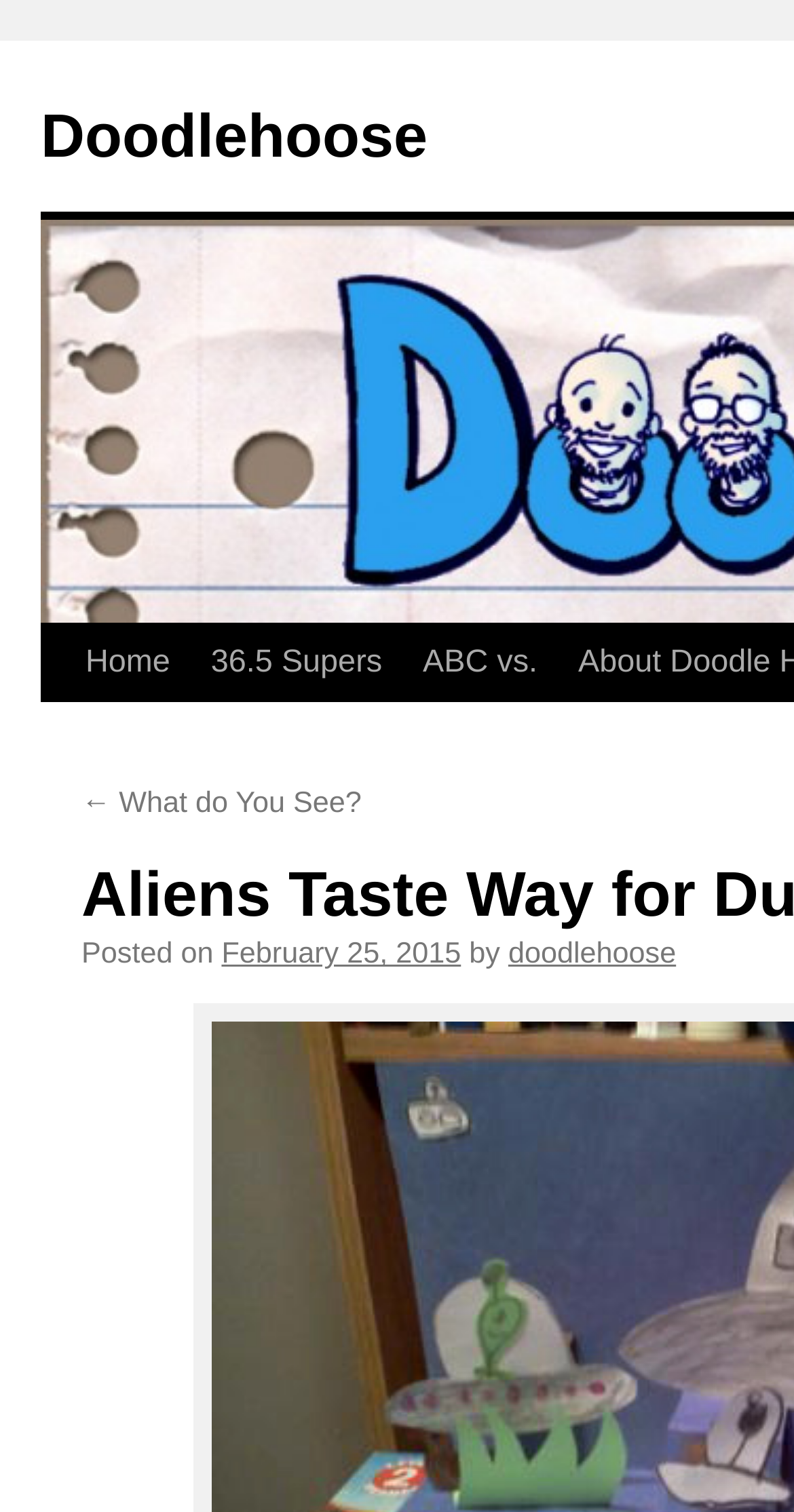Provide the bounding box coordinates for the area that should be clicked to complete the instruction: "view 36.5 Supers".

[0.24, 0.413, 0.507, 0.464]